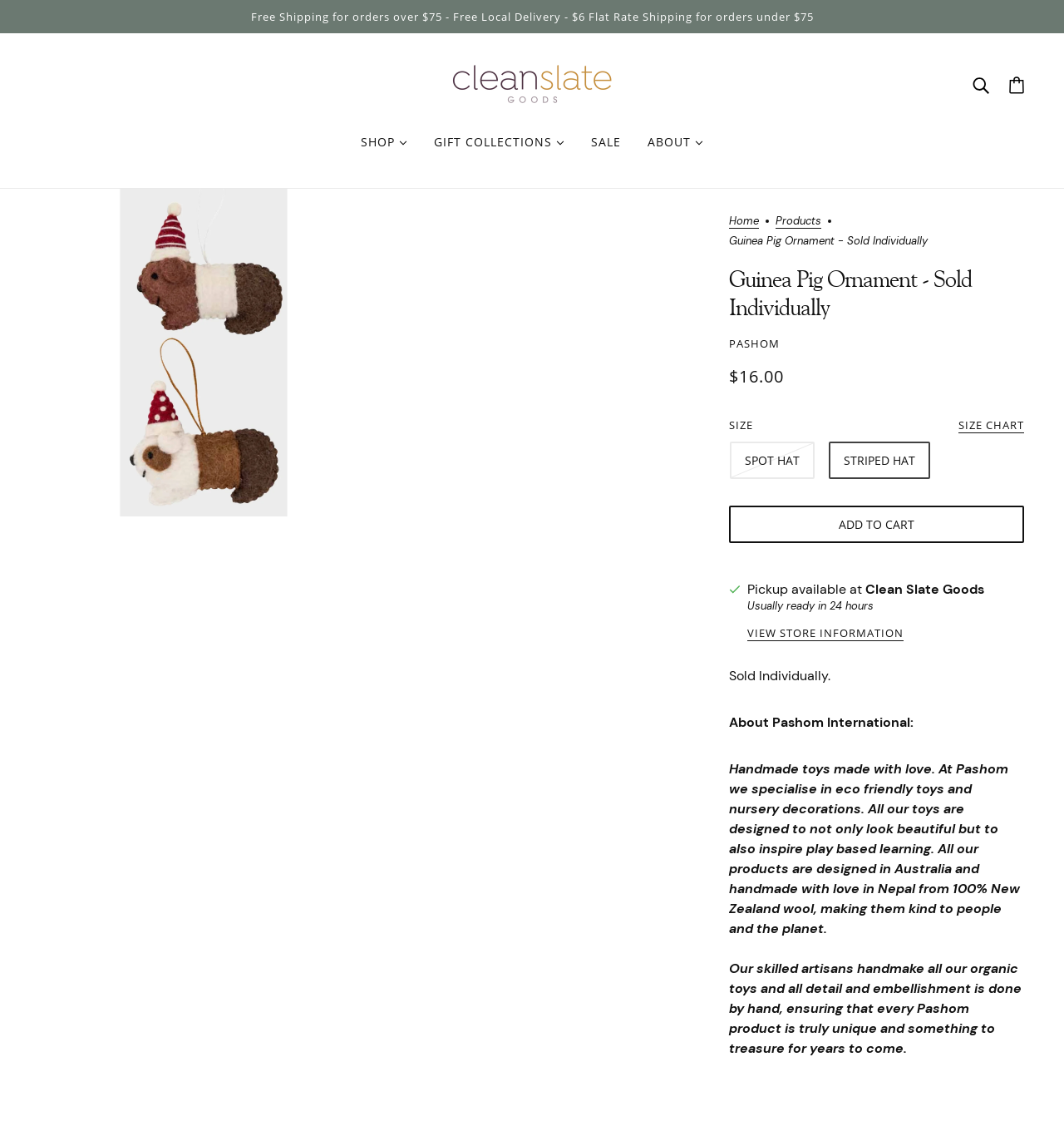Where are Pashom products designed?
Please give a detailed and elaborate answer to the question based on the image.

The product description mentions that all Pashom products are designed in Australia, which is stated in the sentence 'All our products are designed in Australia and handmade with love in Nepal...'.